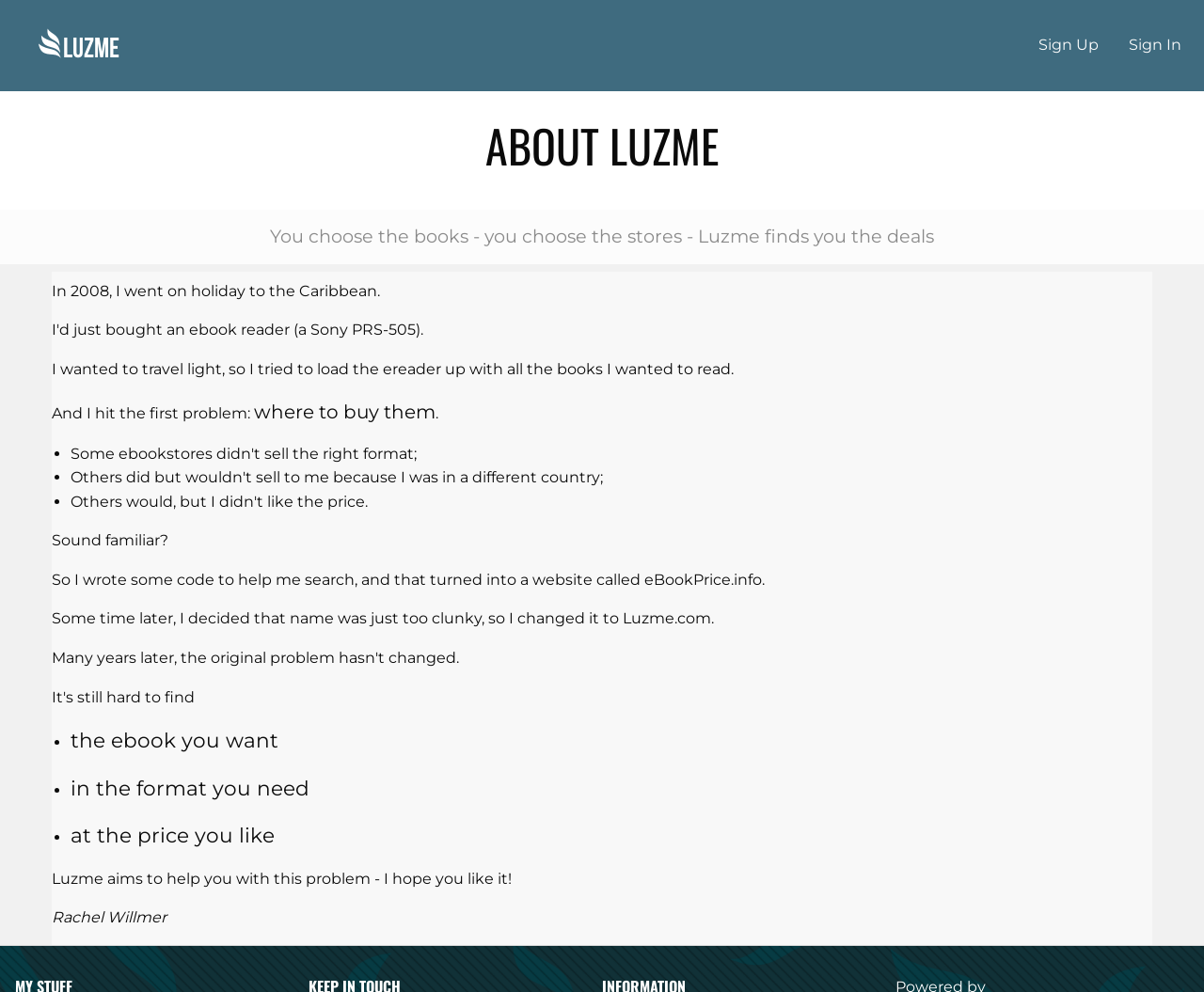Please reply to the following question using a single word or phrase: 
What was the original name of the website?

eBookPrice.info